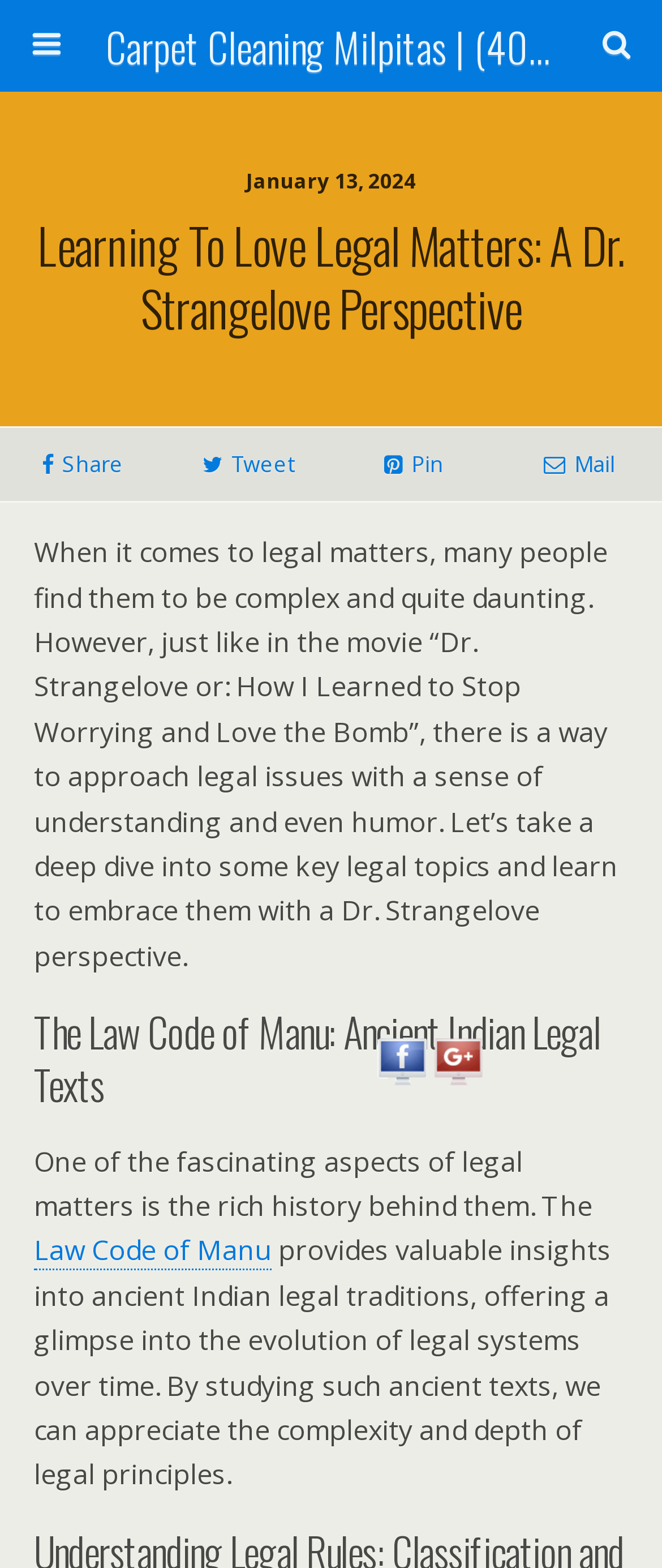Locate the bounding box coordinates of the clickable element to fulfill the following instruction: "Search this website". Provide the coordinates as four float numbers between 0 and 1 in the format [left, top, right, bottom].

[0.051, 0.064, 0.754, 0.093]